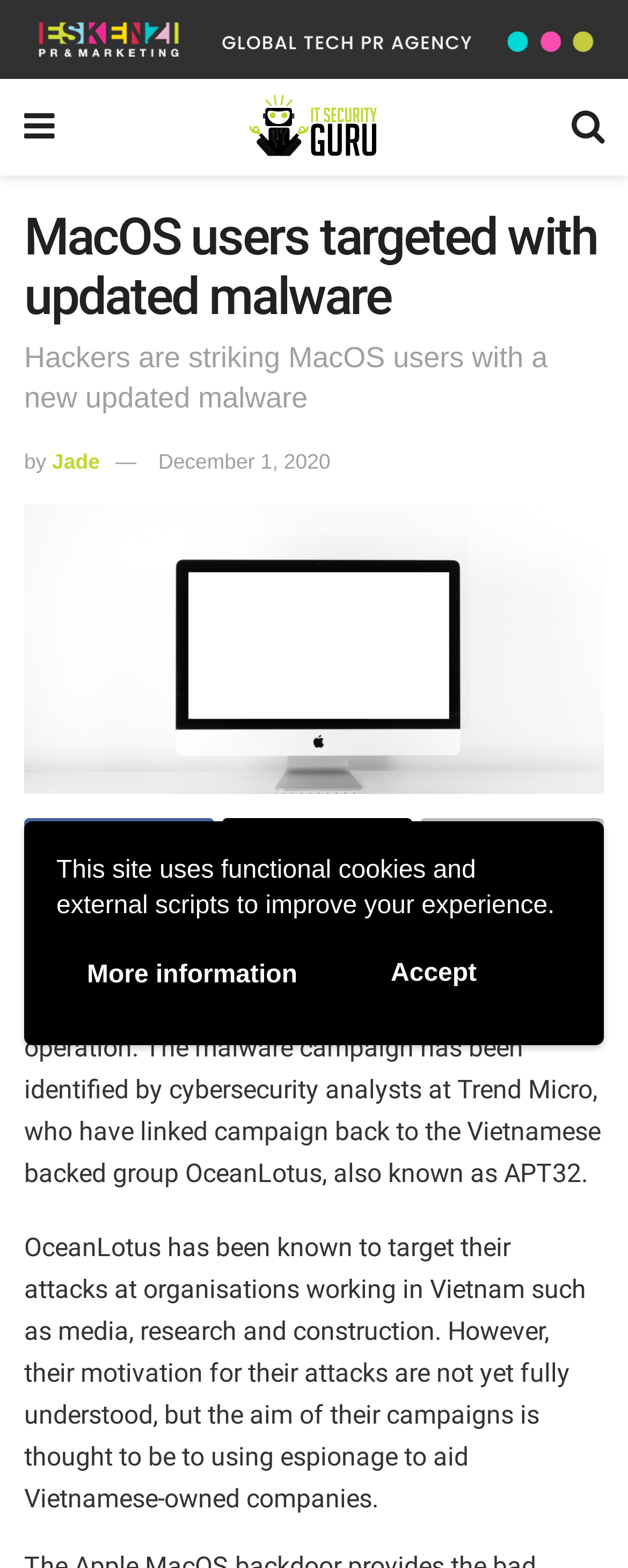Reply to the question below using a single word or brief phrase:
What type of companies does OceanLotus target?

Organisations working in Vietnam